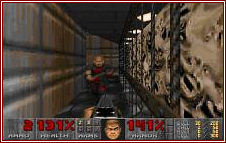Give a thorough and detailed caption for the image.

This image features a scene from the classic first-person shooter game "Doom." The player character is positioned in a narrow corridor, equipped with a firearm, ready to engage enemies. The environment showcases textures of metal walls and a chaotic backdrop, contributing to the game's iconic dark and intense atmosphere. 

At the bottom of the screen, vital gameplay information is displayed, including the player's current ammunition count and health percentage. The character's face is visible in the HUD, emphasizing the player's connection to the action. This depiction encapsulates the high-stakes and adrenaline-pumping experience that "Doom" is renowned for, highlighting its significance in the evolution of gaming.